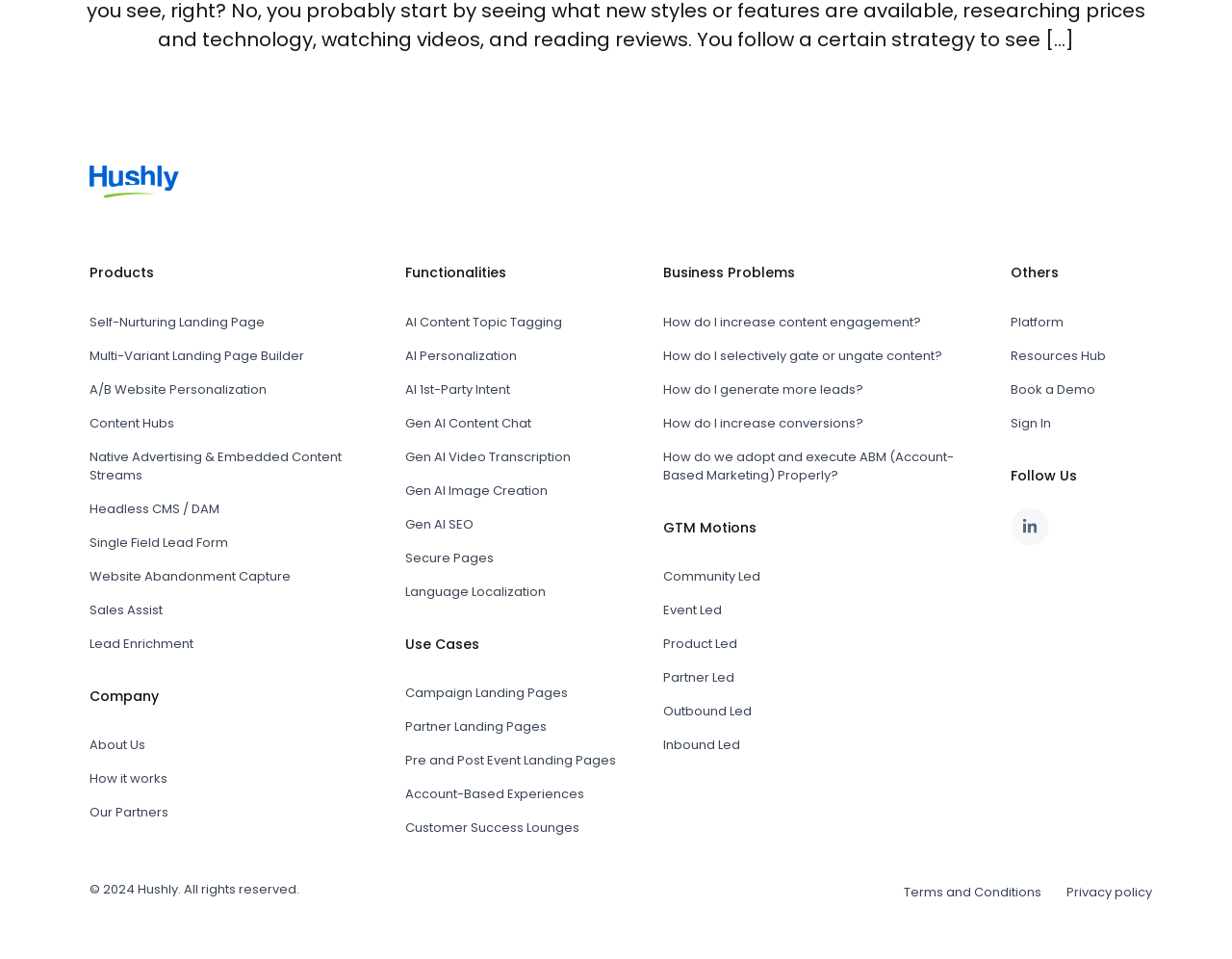Determine the bounding box coordinates for the HTML element described here: "Platform".

[0.82, 0.318, 0.927, 0.353]